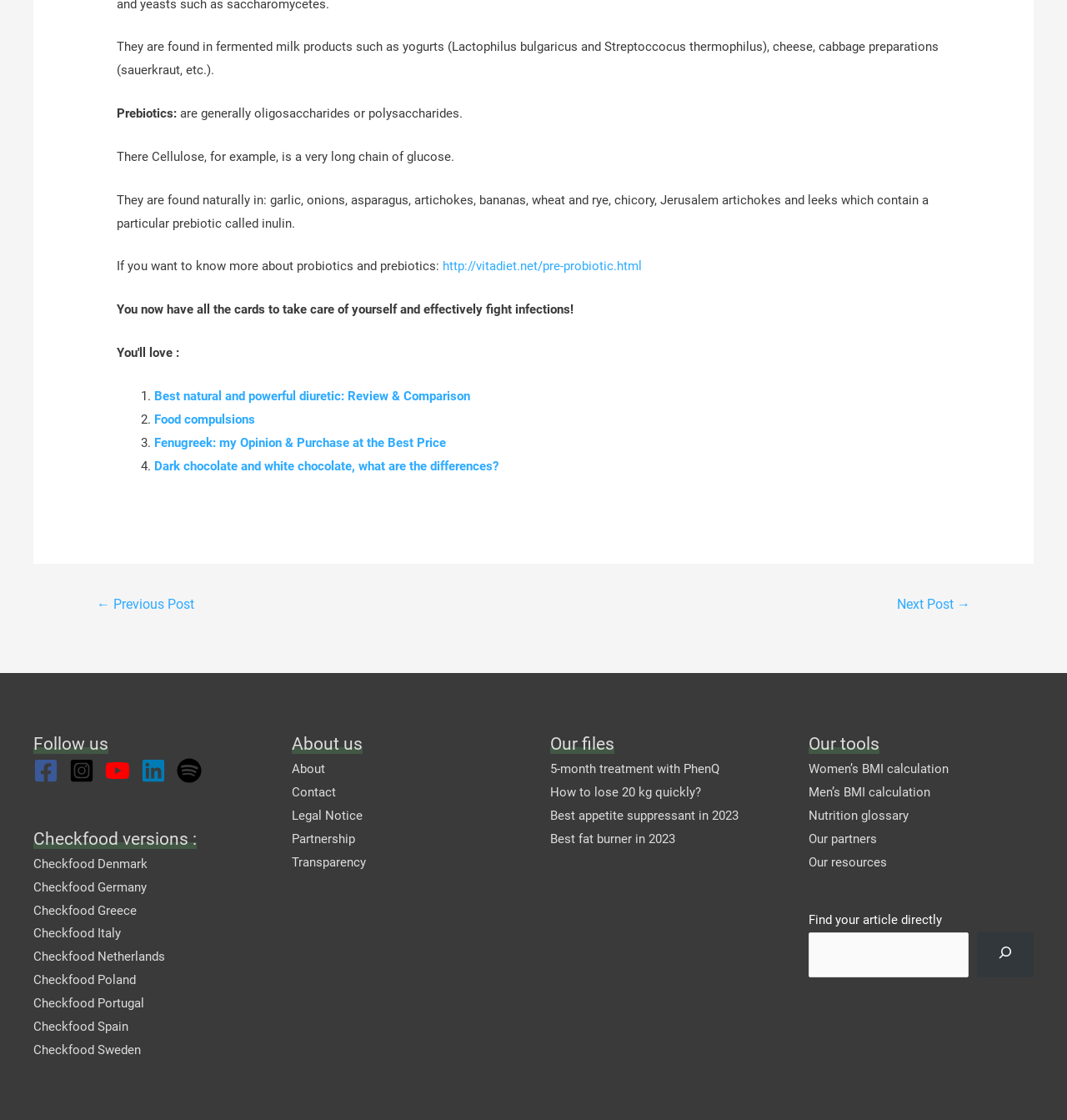Identify the bounding box coordinates for the UI element described as follows: Best appetite suppressant in 2023. Use the format (top-left x, top-left y, bottom-right x, bottom-right y) and ensure all values are floating point numbers between 0 and 1.

[0.516, 0.721, 0.692, 0.735]